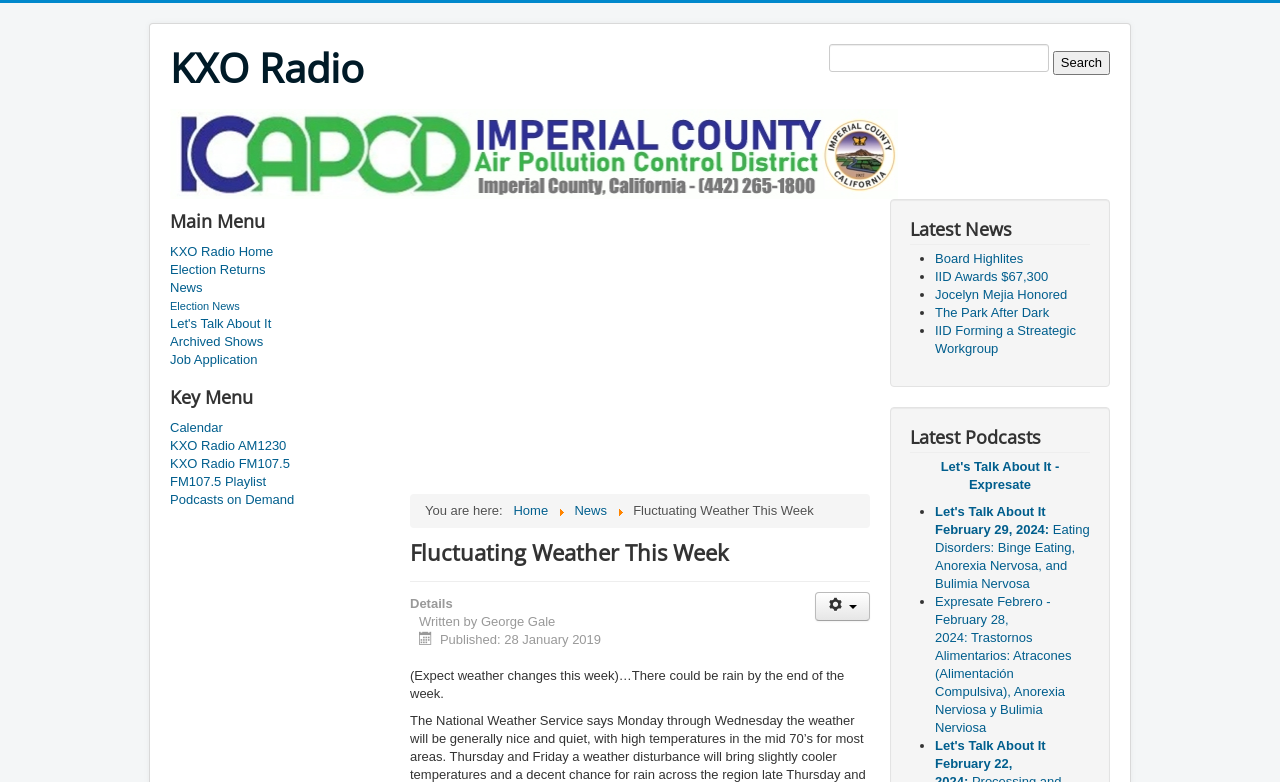Can you find the bounding box coordinates for the element to click on to achieve the instruction: "Read the latest news"?

[0.711, 0.28, 0.852, 0.313]